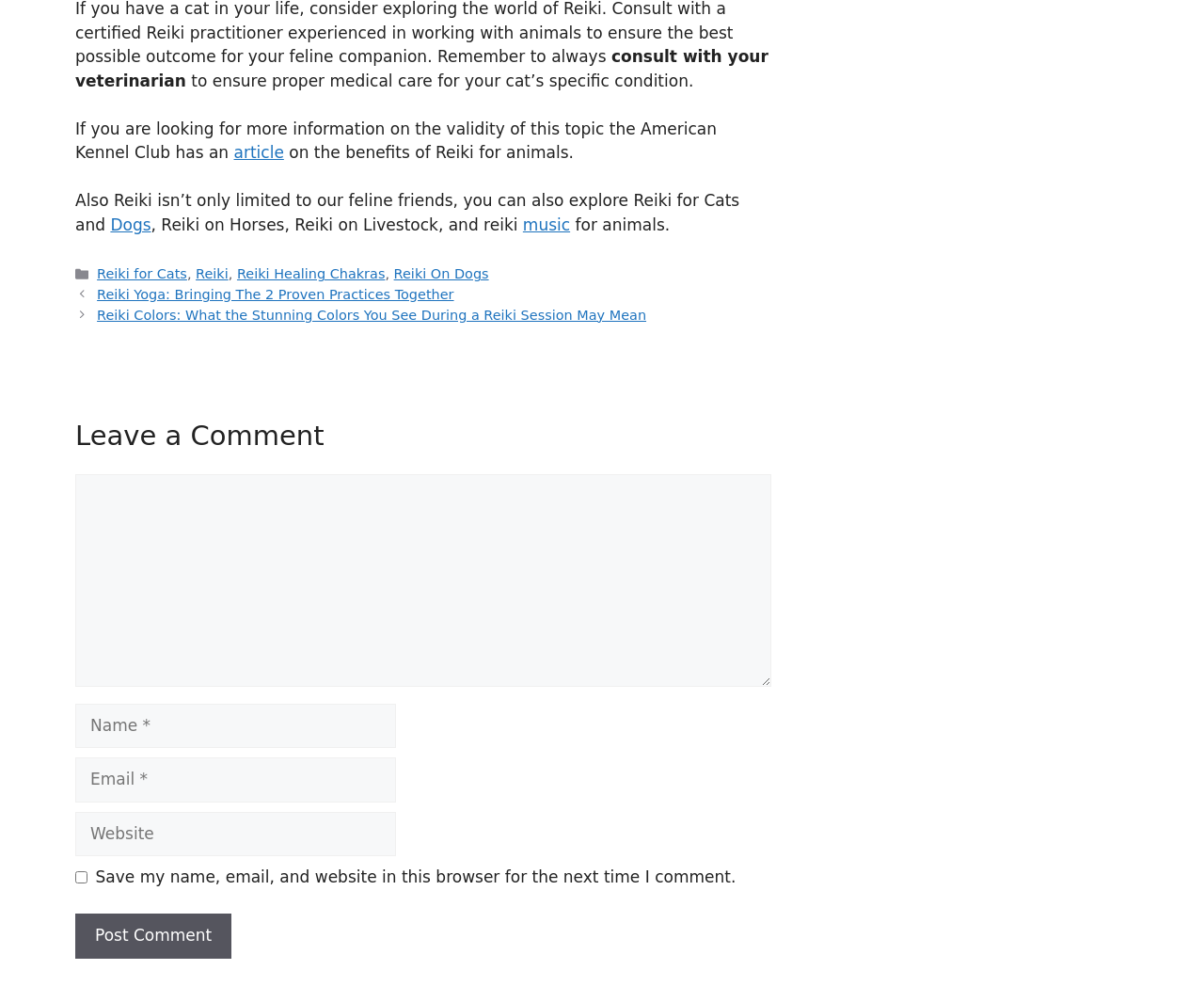What is required to post a comment?
Refer to the image and provide a detailed answer to the question.

To post a comment, users are required to enter their name, email, and comment. The website also provides an optional field for users to enter their website, and a checkbox to save their information for future comments.